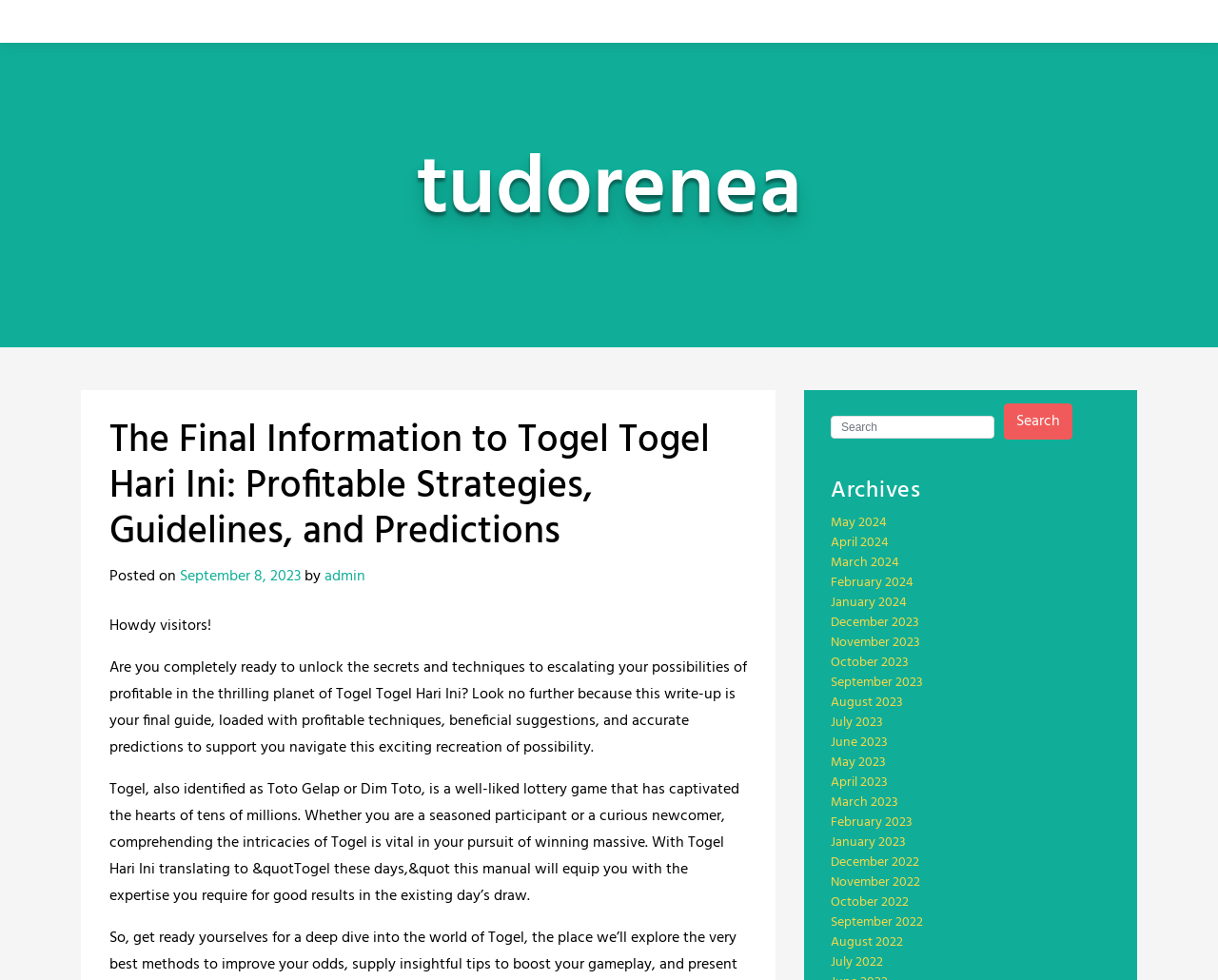By analyzing the image, answer the following question with a detailed response: How many months are listed in the Archives section?

The Archives section lists months from May 2024 to December 2022, which is a total of 24 months.